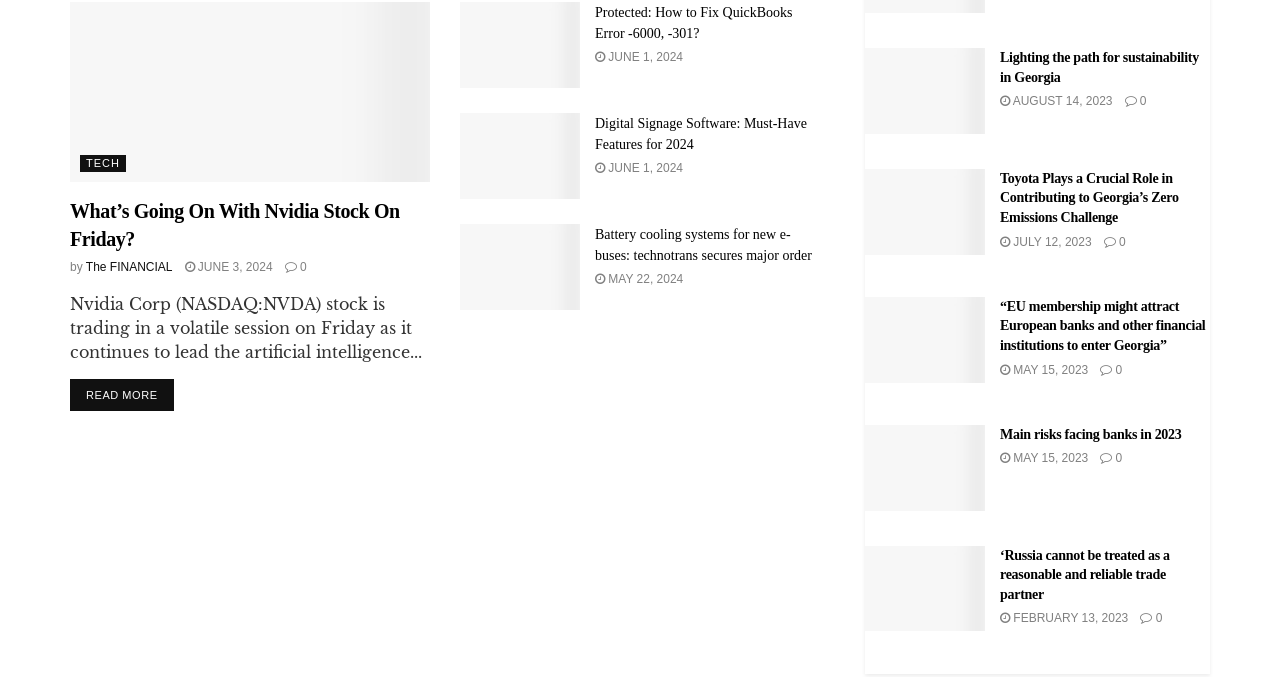Please identify the coordinates of the bounding box for the clickable region that will accomplish this instruction: "Read more about Nvidia stock".

[0.055, 0.56, 0.136, 0.608]